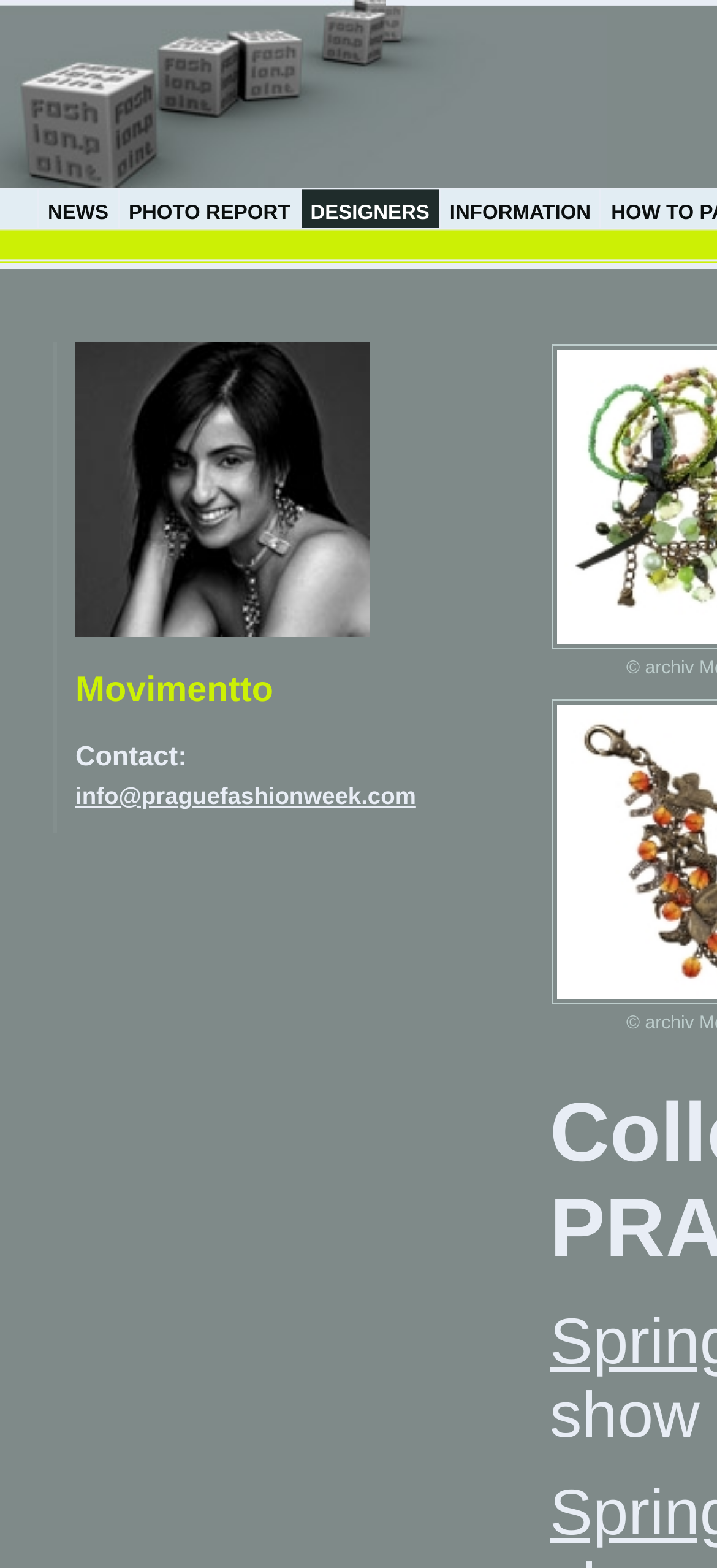Please analyze the image and give a detailed answer to the question:
Is there a photo report section?

I can see a link at the top of the webpage labeled 'PHOTO REPORT', which suggests that there is a section dedicated to photo reports on the webpage.